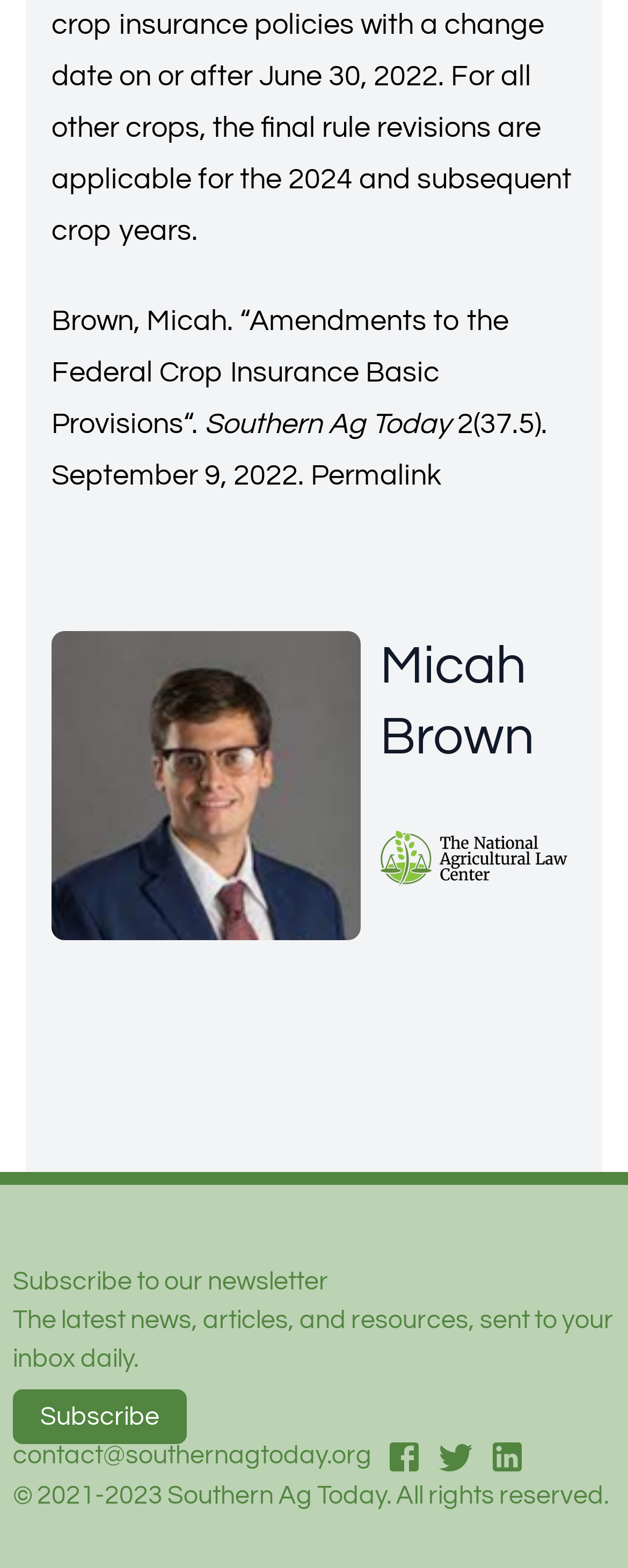What is the copyright year of the website?
Please provide a full and detailed response to the question.

The copyright year of the website can be found in the text '© 2021-2023 Southern Ag Today. All rights reserved.' which indicates the copyright year range.